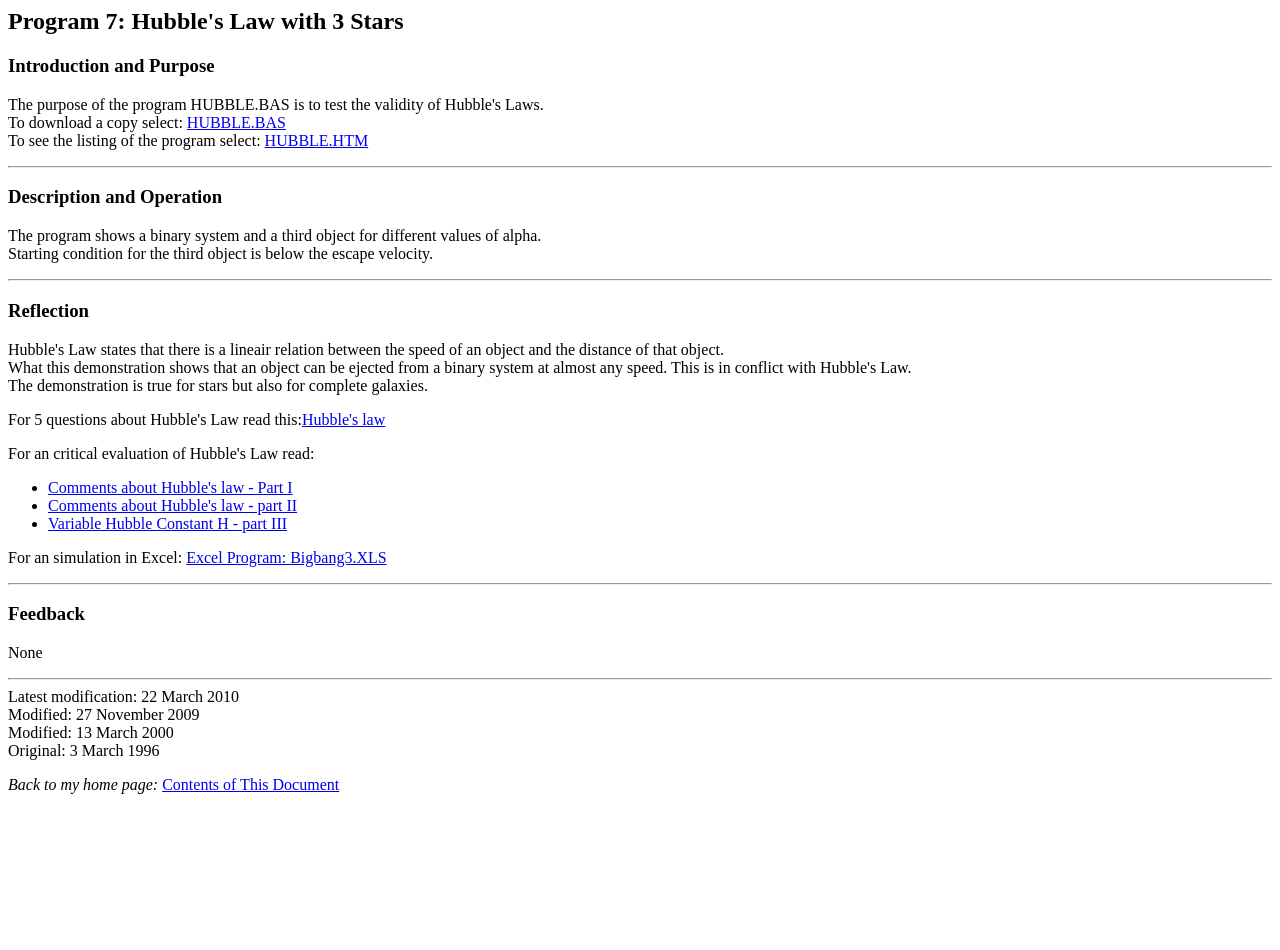Locate the bounding box of the UI element described by: "Contents of This Document" in the given webpage screenshot.

[0.127, 0.817, 0.265, 0.835]